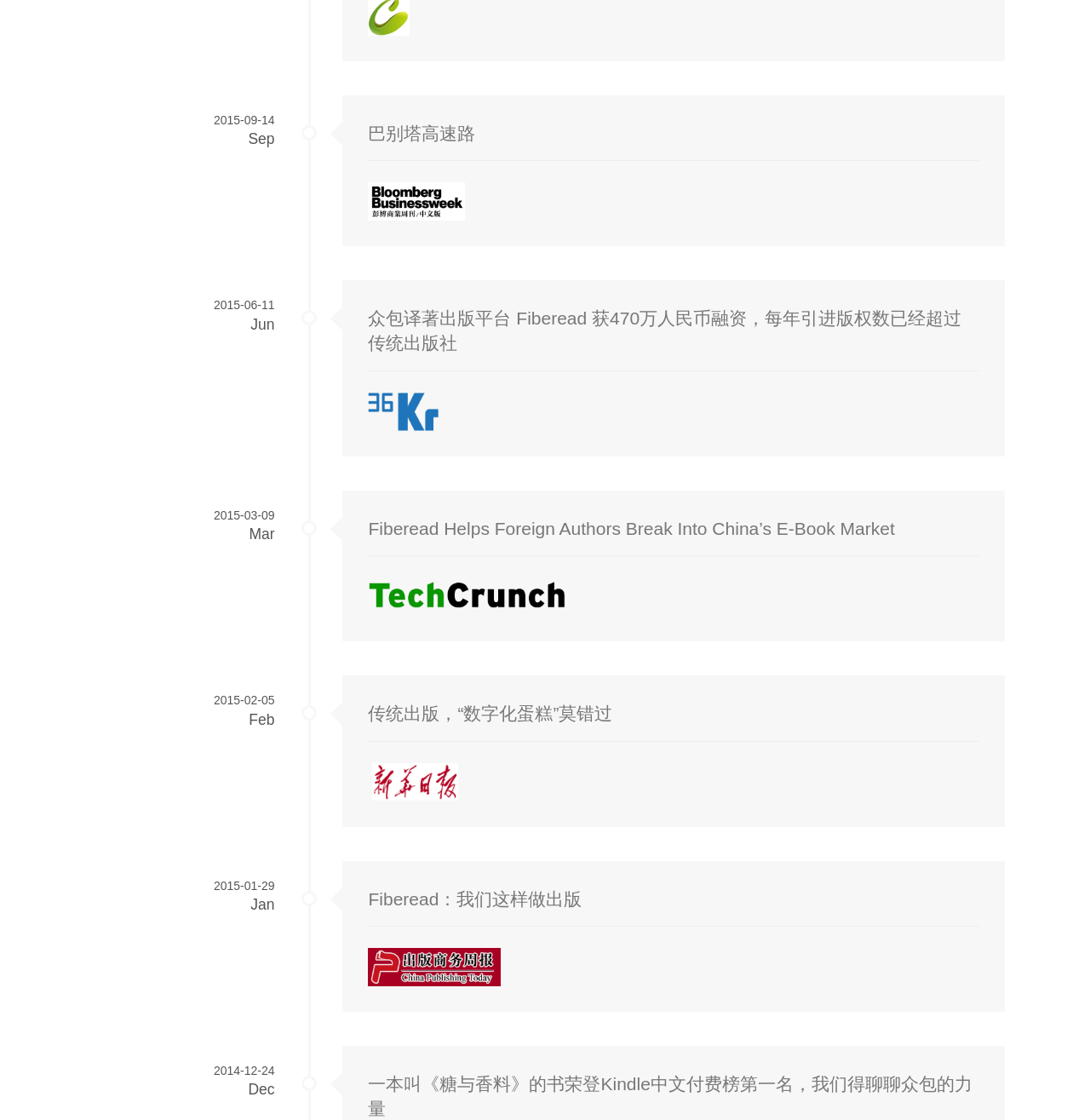Please provide the bounding box coordinates for the UI element as described: "巴别塔高速路". The coordinates must be four floats between 0 and 1, represented as [left, top, right, bottom].

[0.338, 0.11, 0.436, 0.128]